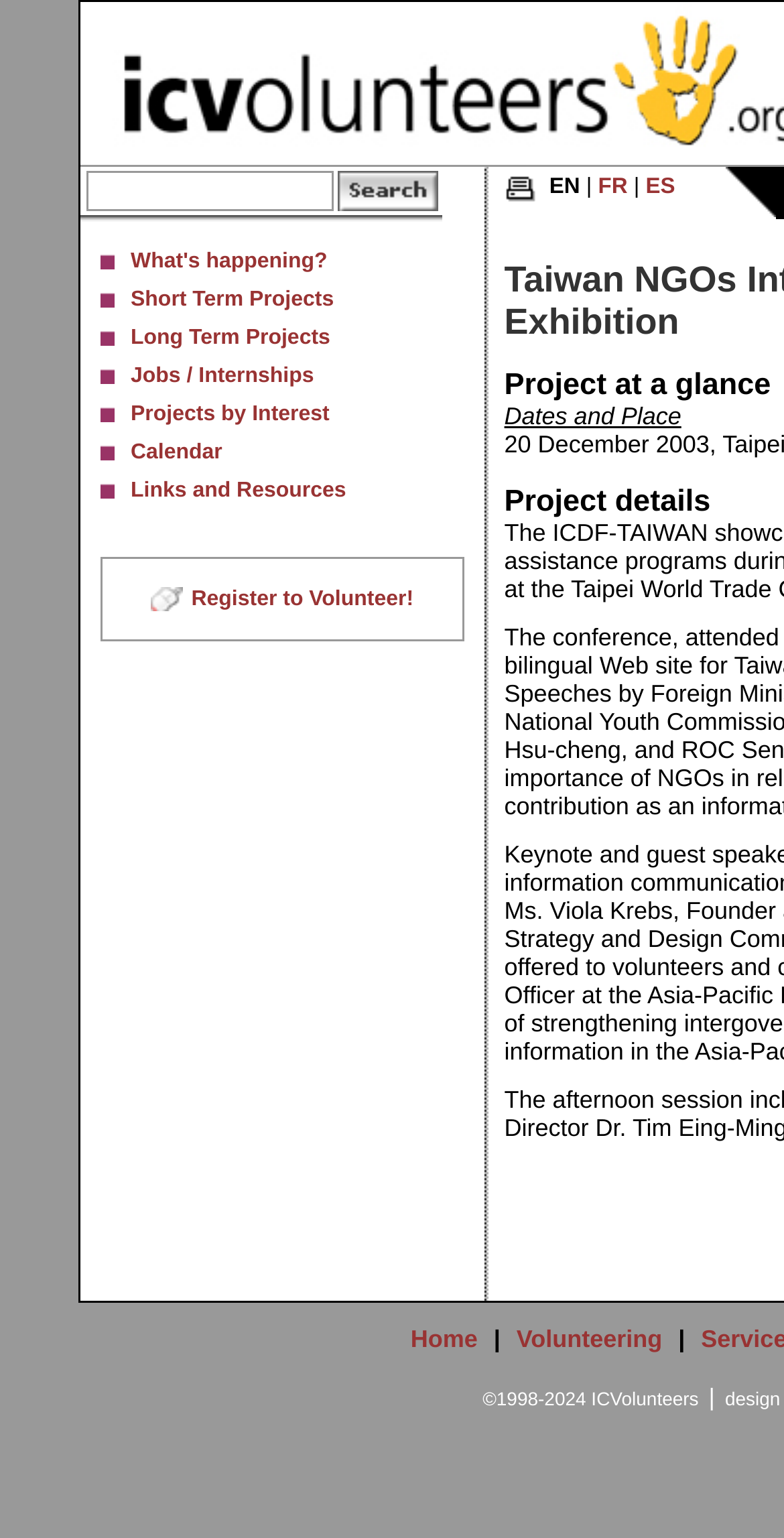What is the main theme of the website?
Refer to the image and respond with a one-word or short-phrase answer.

Volunteering